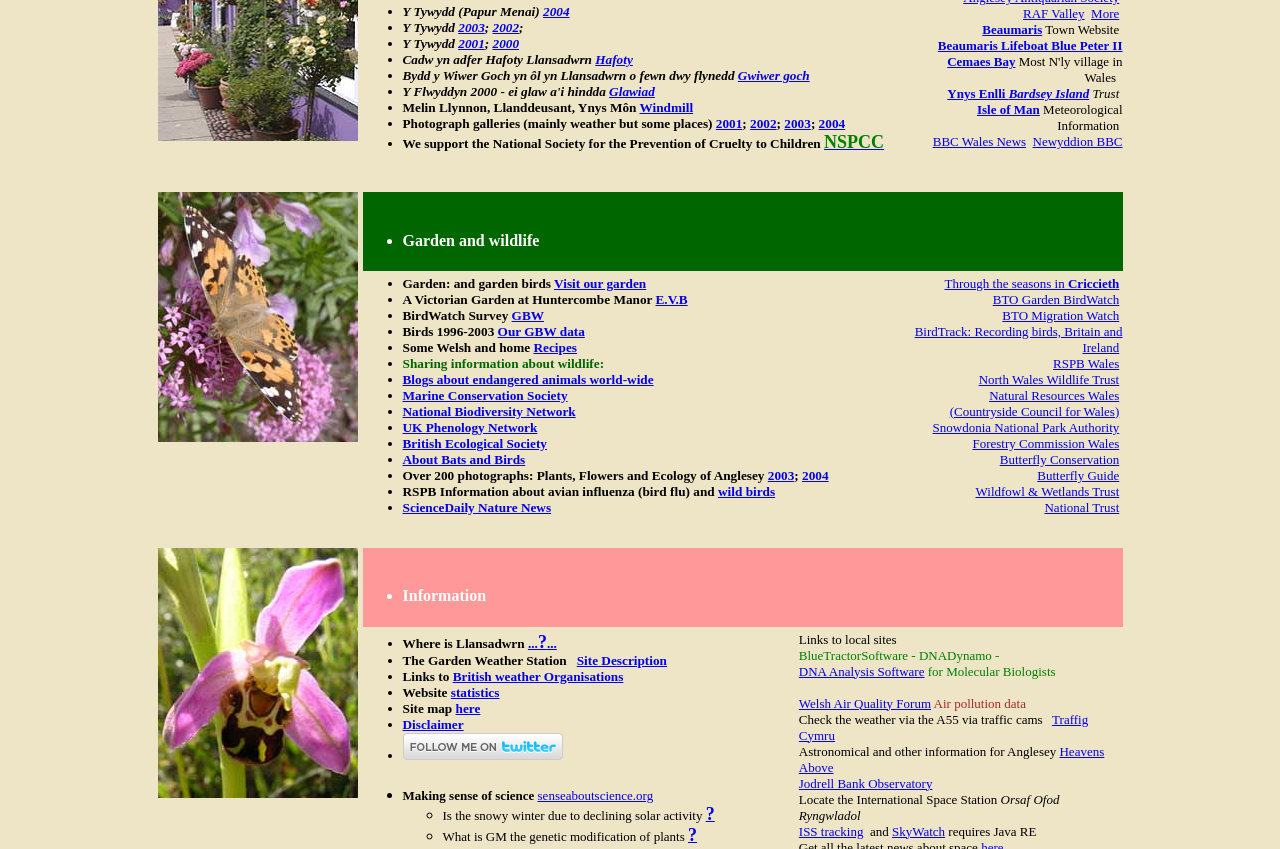Find the bounding box coordinates of the area that needs to be clicked in order to achieve the following instruction: "View the table of garden and wildlife information". The coordinates should be specified as four float numbers between 0 and 1, i.e., [left, top, right, bottom].

[0.119, 0.221, 0.881, 0.64]